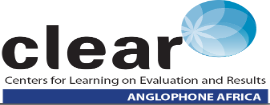Provide a thorough description of the image, including all visible elements.

The image features the logo of CLEAR (Centers for Learning on Evaluation and Results) with the tagline "ANGLOPHONE AFRICA" beneath it. The logo has a modern design, incorporating a stylized blue and teal graphic element, which likely represents growth, reflection, or inclusivity. The typography is bold for the word "clear," emphasizing transparency and clarity in evaluation practices. This visual identity aligns with the organization's mission to promote effective evaluation and results-oriented learning across Anglophone African countries, supporting stakeholders in enhancing their evaluation capacities and improving service delivery.